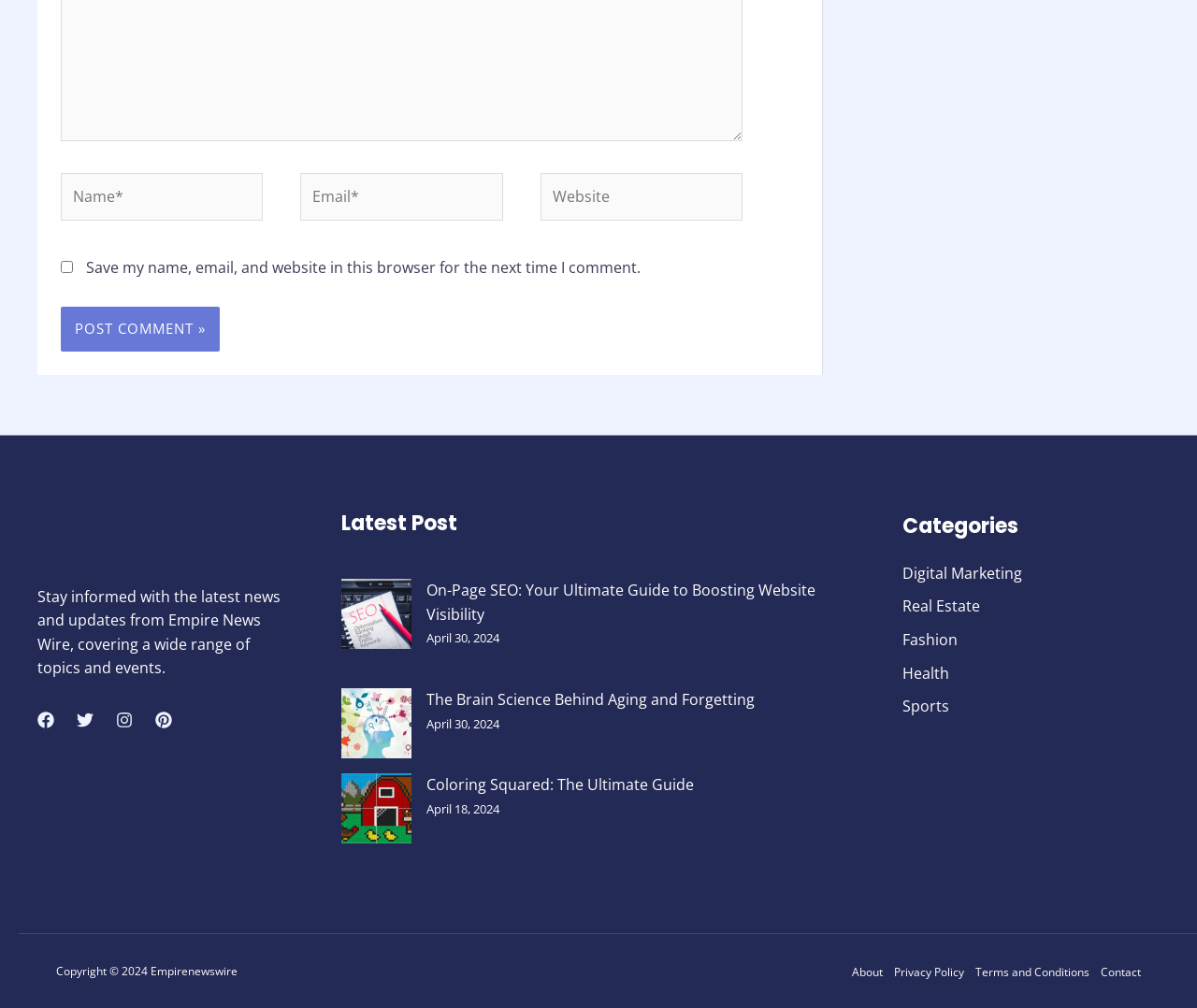Identify the bounding box coordinates of the part that should be clicked to carry out this instruction: "Enter your name".

[0.051, 0.171, 0.22, 0.219]